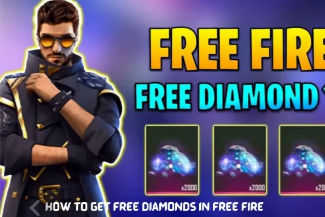Using the information shown in the image, answer the question with as much detail as possible: What is the purpose of the image?

The purpose of the image can be inferred from the text 'HOW TO GET FREE DIAMONDS IN FREE FIRE?' at the bottom, which suggests that this image is part of a guide or tutorial. The image effectively combines character representation, promotional text, and visual incentives to appeal to 'Free Fire' players looking to enhance their gaming experience.